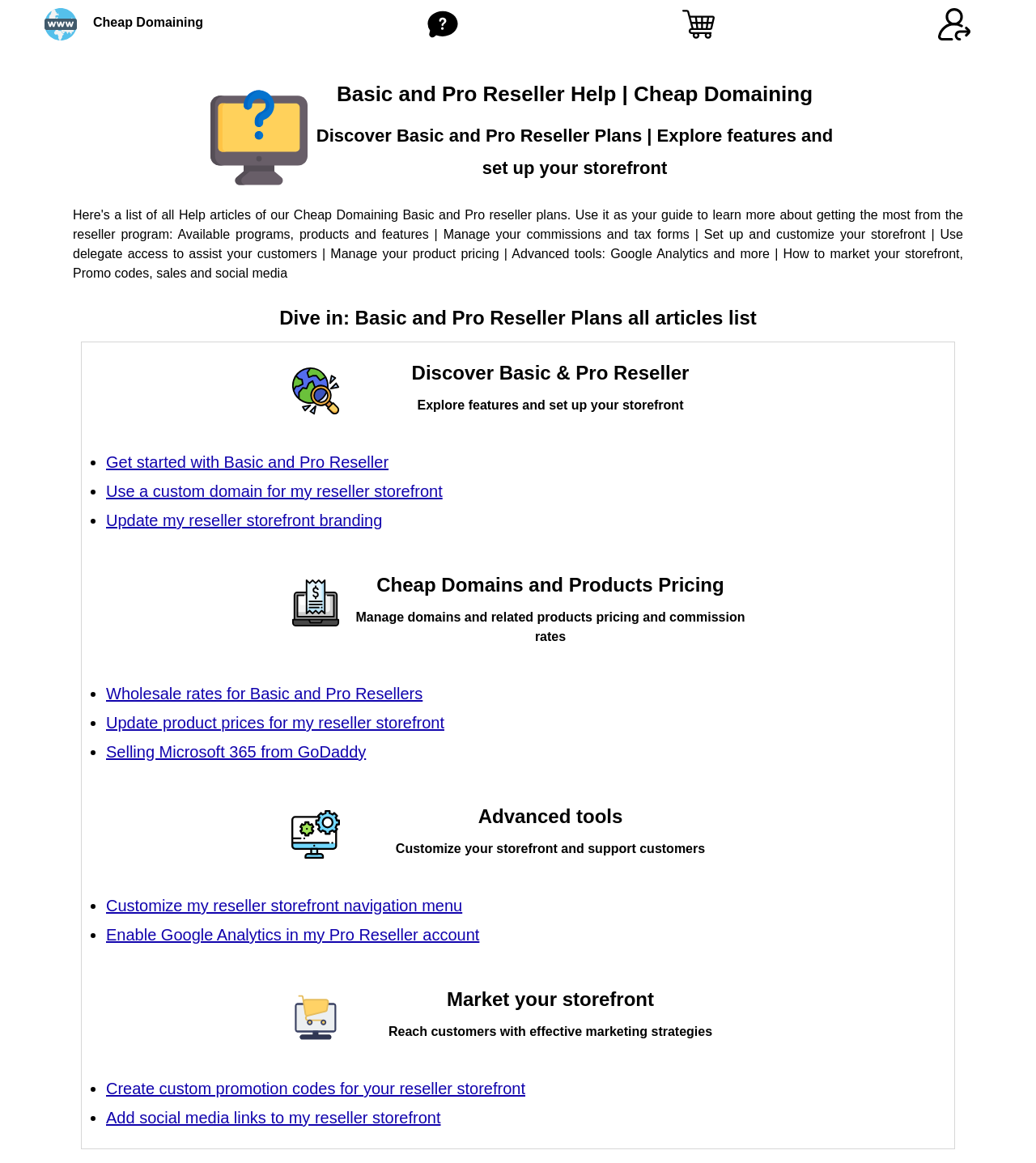Determine the bounding box coordinates of the section to be clicked to follow the instruction: "Go to Cheap Domaining homepage". The coordinates should be given as four float numbers between 0 and 1, formatted as [left, top, right, bottom].

[0.09, 0.011, 0.196, 0.028]